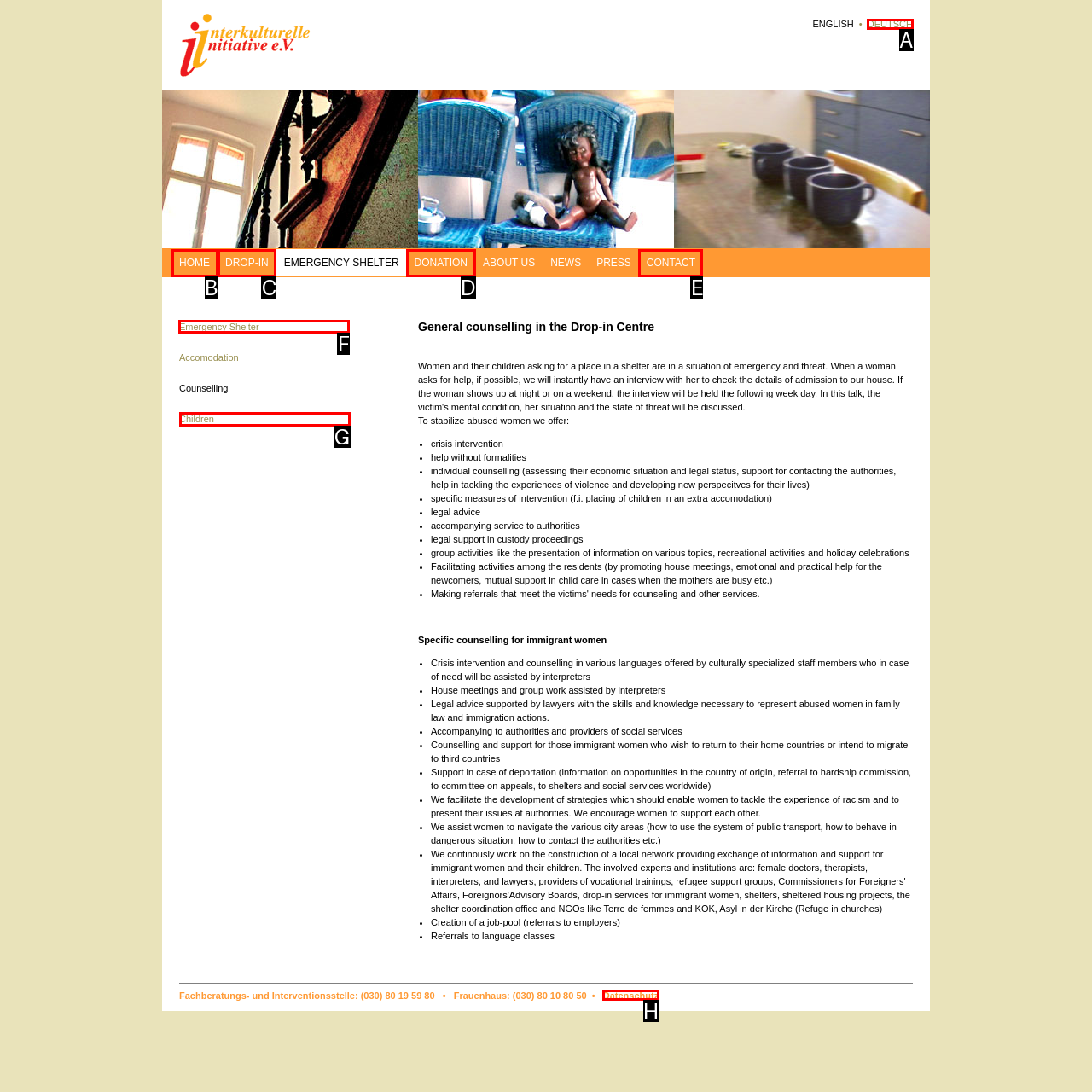Which letter corresponds to the correct option to complete the task: Learn about emergency shelter?
Answer with the letter of the chosen UI element.

F